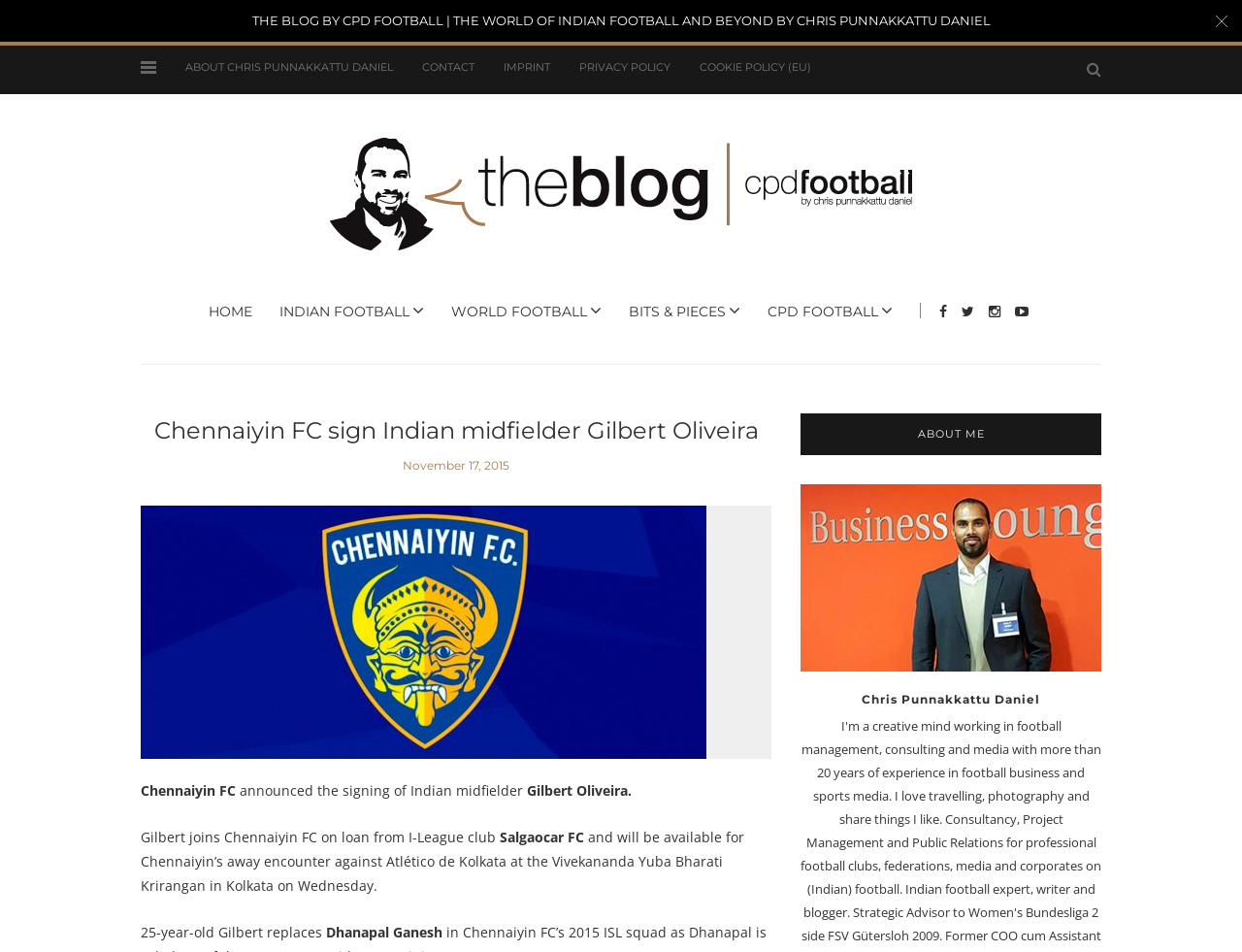Please locate the clickable area by providing the bounding box coordinates to follow this instruction: "Click the CONTACT link".

[0.34, 0.064, 0.382, 0.078]